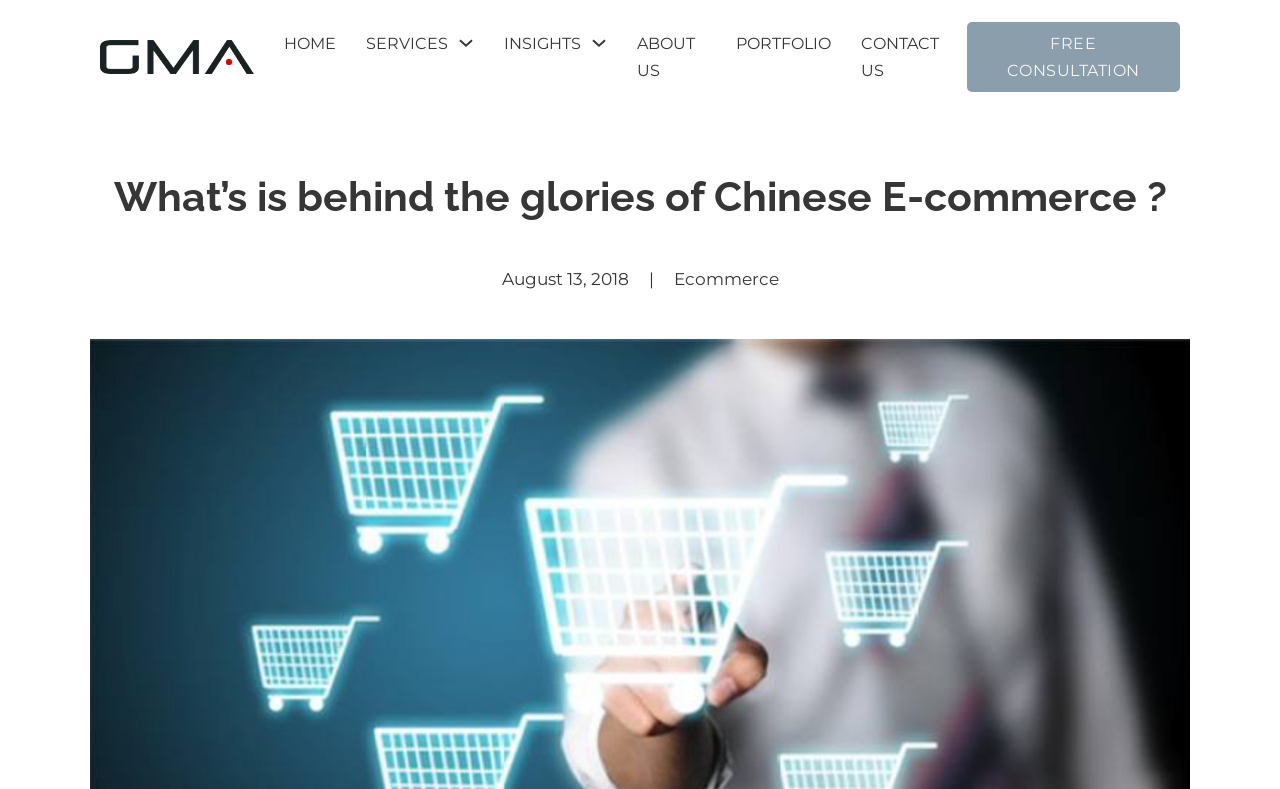Point out the bounding box coordinates of the section to click in order to follow this instruction: "read insights".

[0.394, 0.038, 0.454, 0.072]